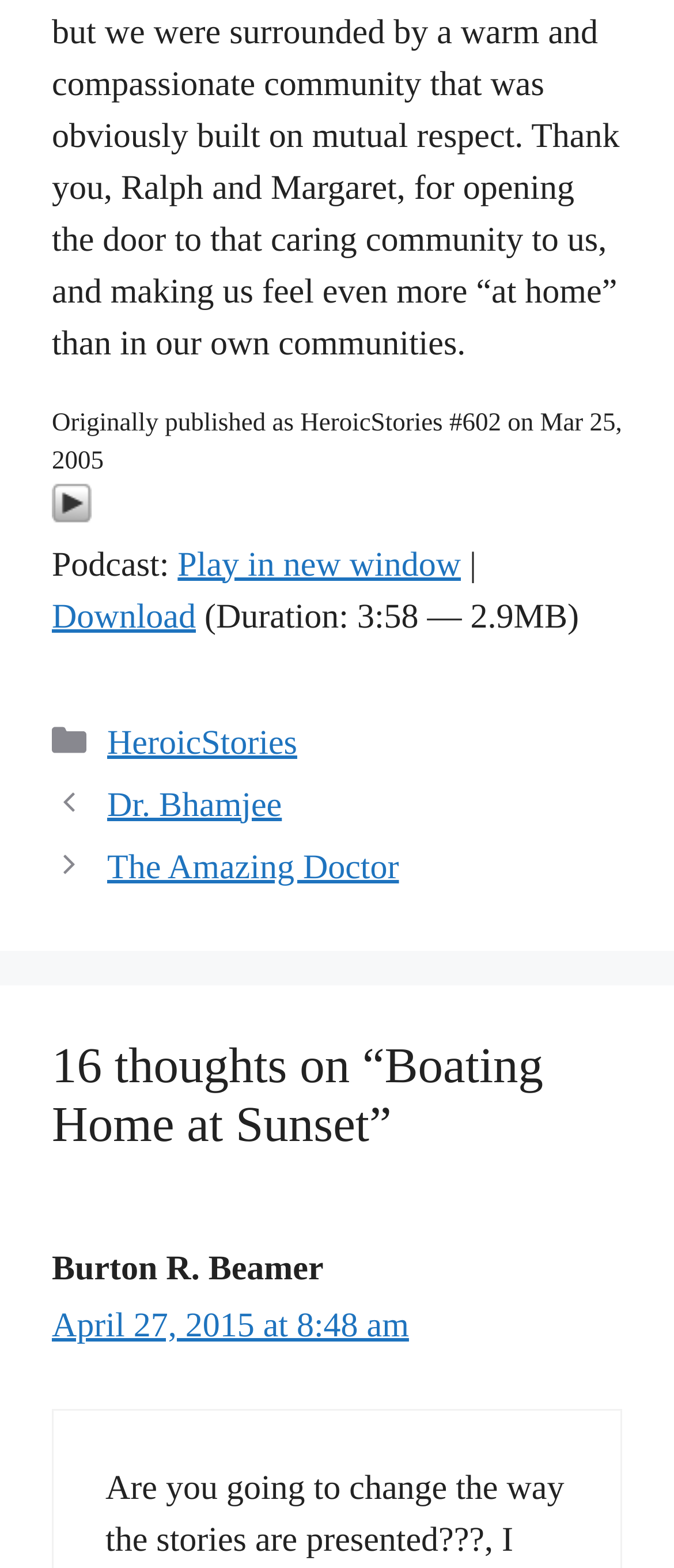Determine the bounding box coordinates for the area that needs to be clicked to fulfill this task: "View the comments". The coordinates must be given as four float numbers between 0 and 1, i.e., [left, top, right, bottom].

[0.077, 0.661, 0.923, 0.738]